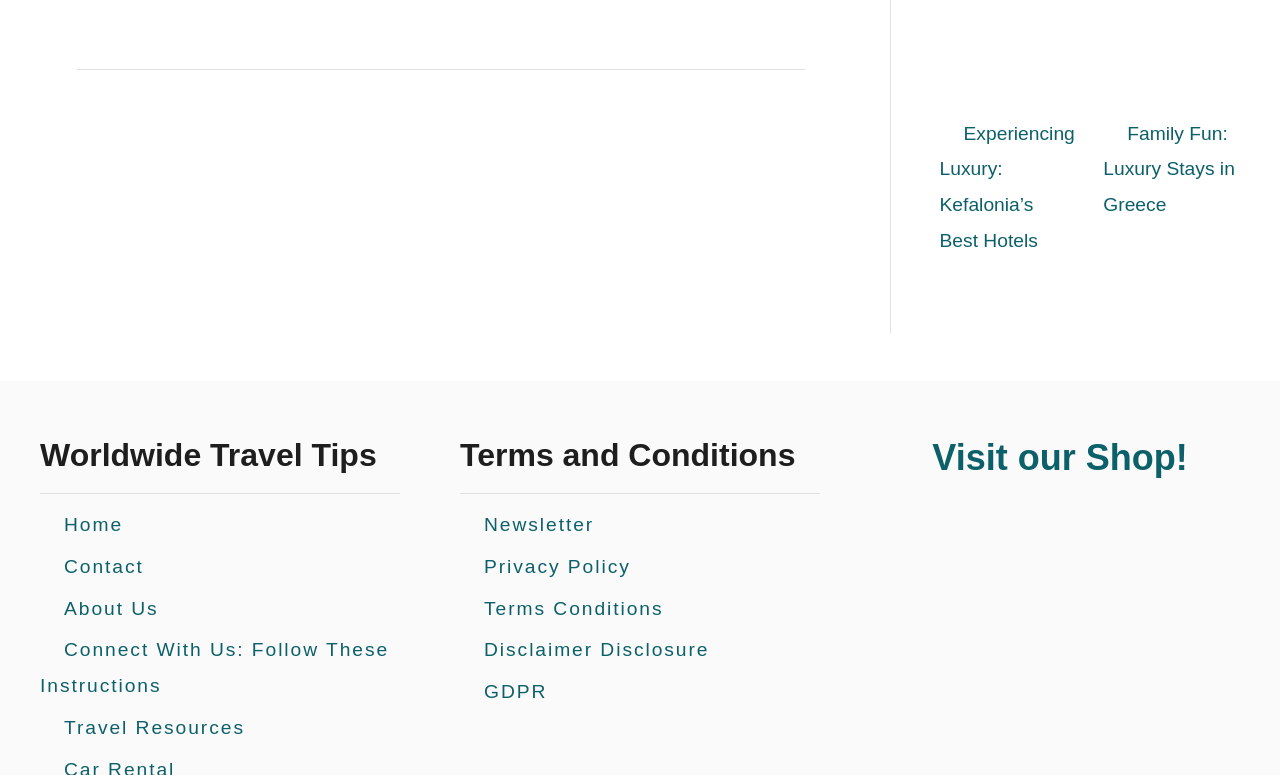Find the bounding box coordinates for the UI element that matches this description: "Food FAQ 🍴".

None